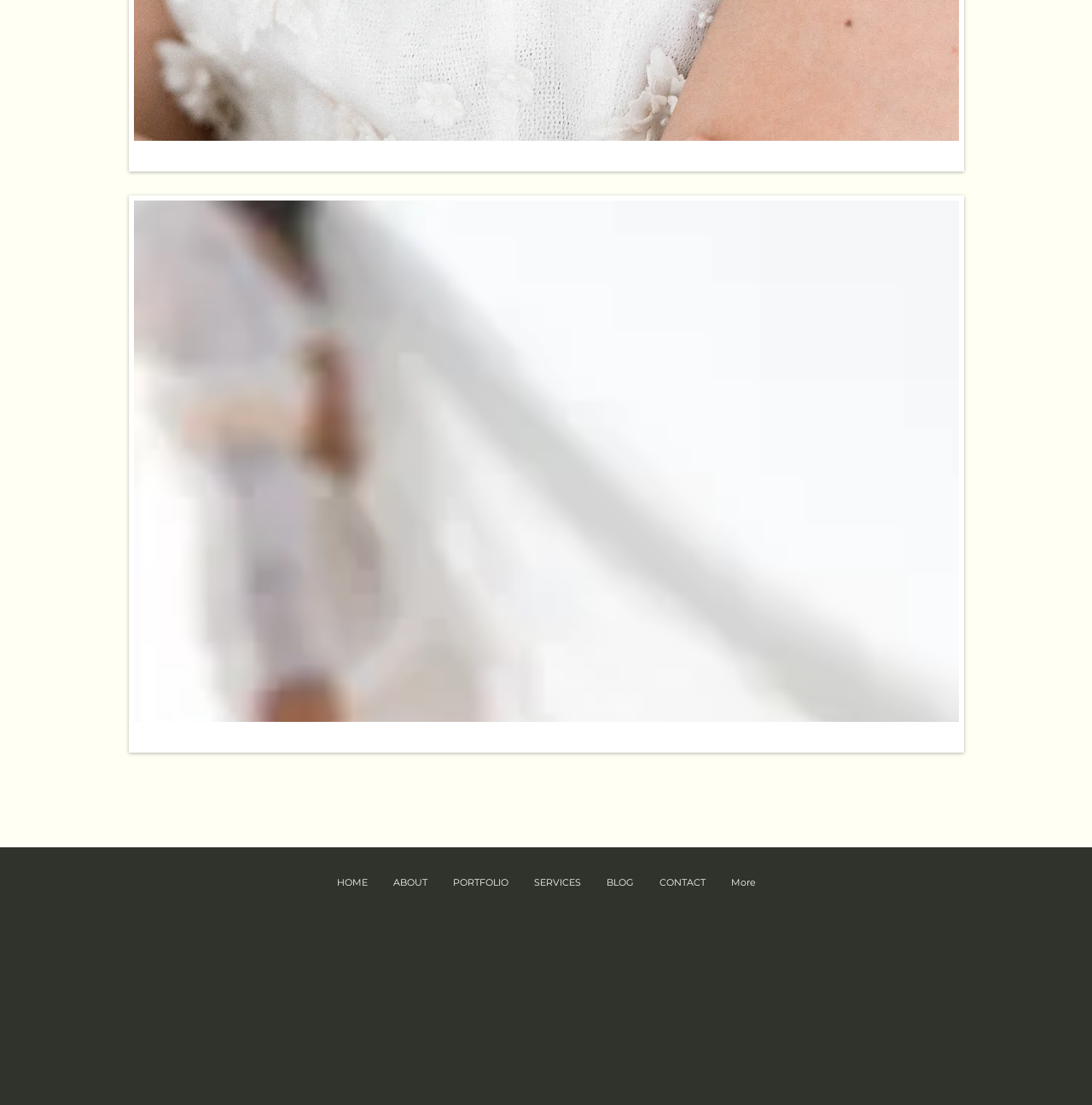Please answer the following query using a single word or phrase: 
What is the position of the 'PORTFOLIO' link?

Third